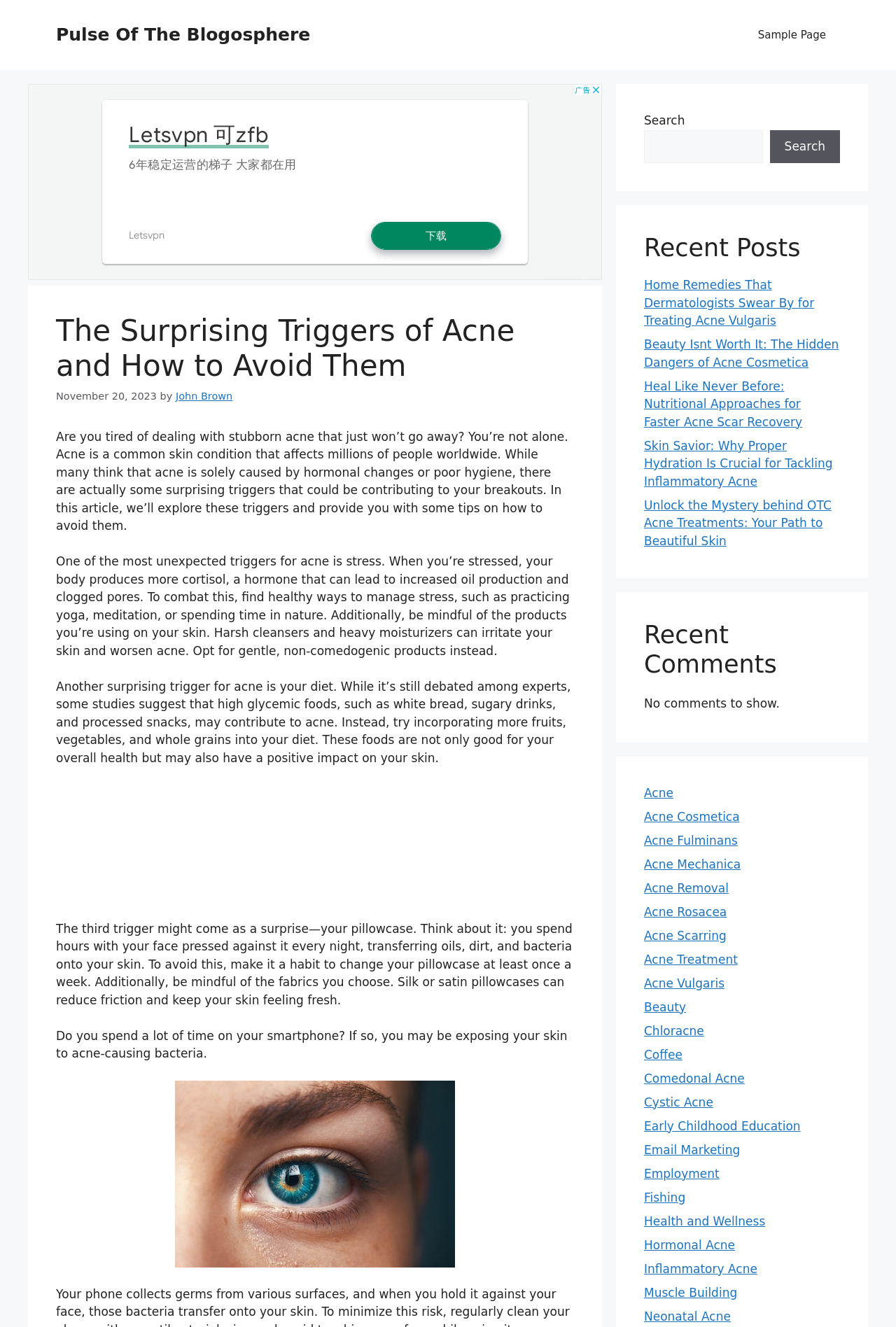Select the bounding box coordinates of the element I need to click to carry out the following instruction: "Click on the link 'Acne'".

[0.719, 0.592, 0.752, 0.603]